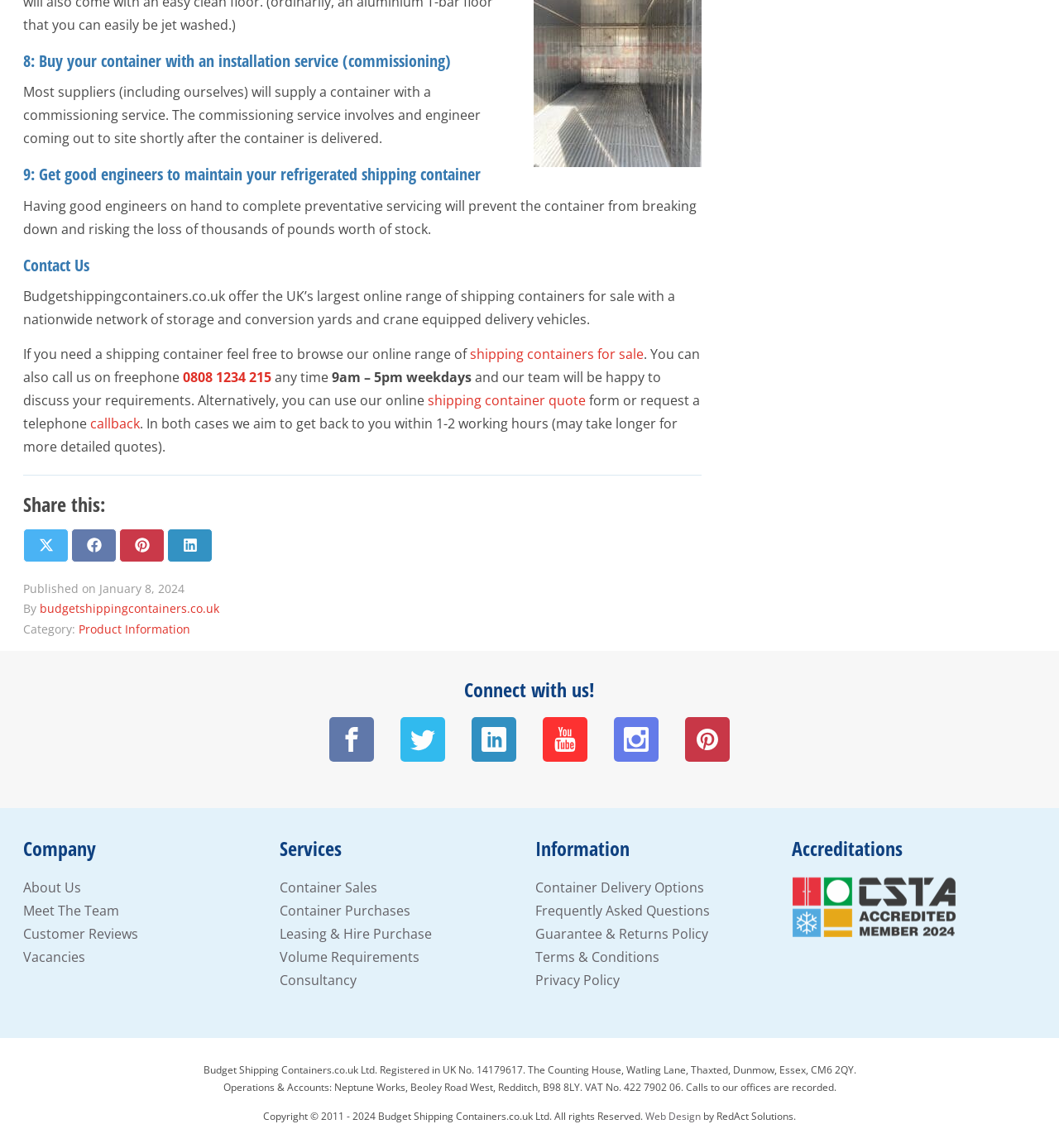What is the company's VAT number?
From the details in the image, answer the question comprehensively.

The company's VAT number can be found in the footer section, where it is written as 'VAT No. 422 7902 06'.